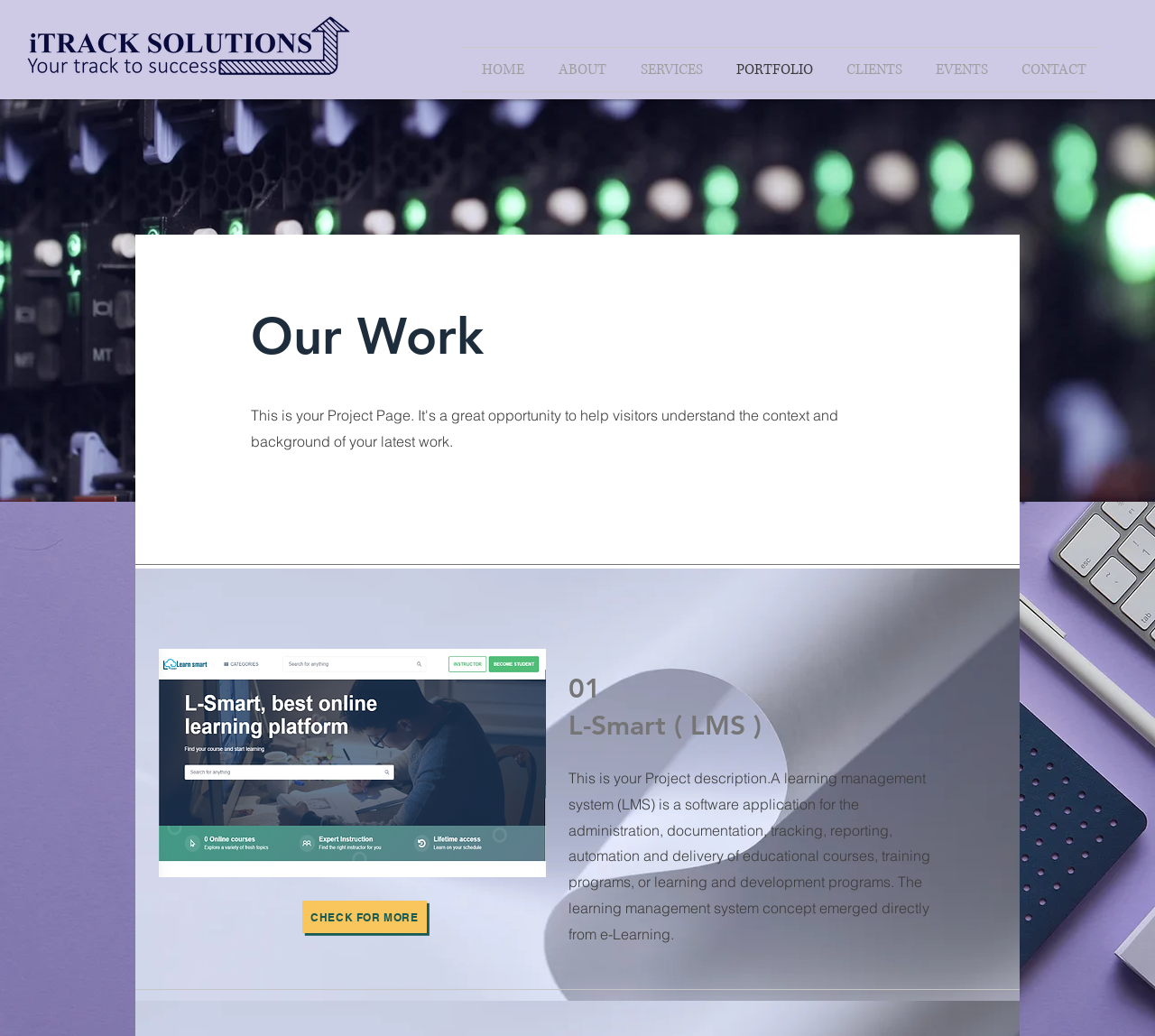Please provide the bounding box coordinate of the region that matches the element description: EVENTS. Coordinates should be in the format (top-left x, top-left y, bottom-right x, bottom-right y) and all values should be between 0 and 1.

[0.793, 0.046, 0.867, 0.088]